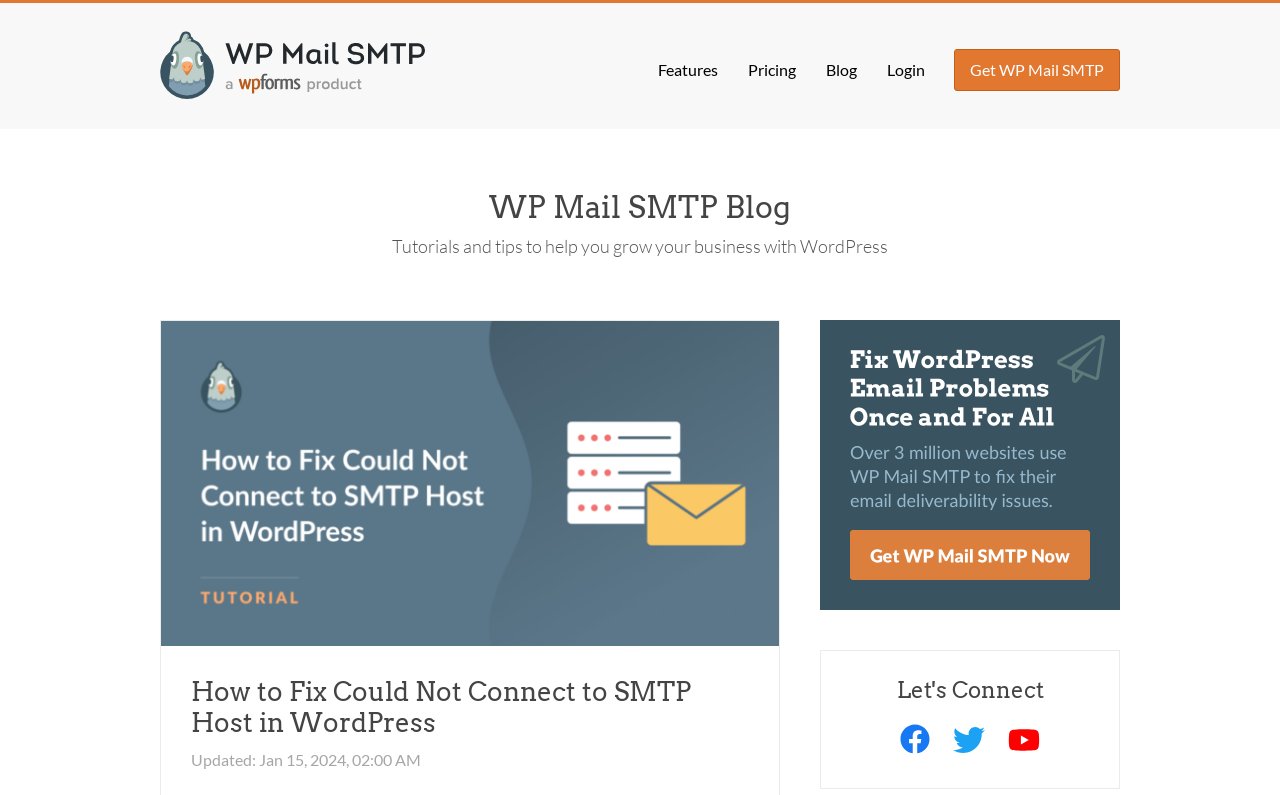Find and generate the main title of the webpage.

How to Fix Could Not Connect to SMTP Host in WordPress